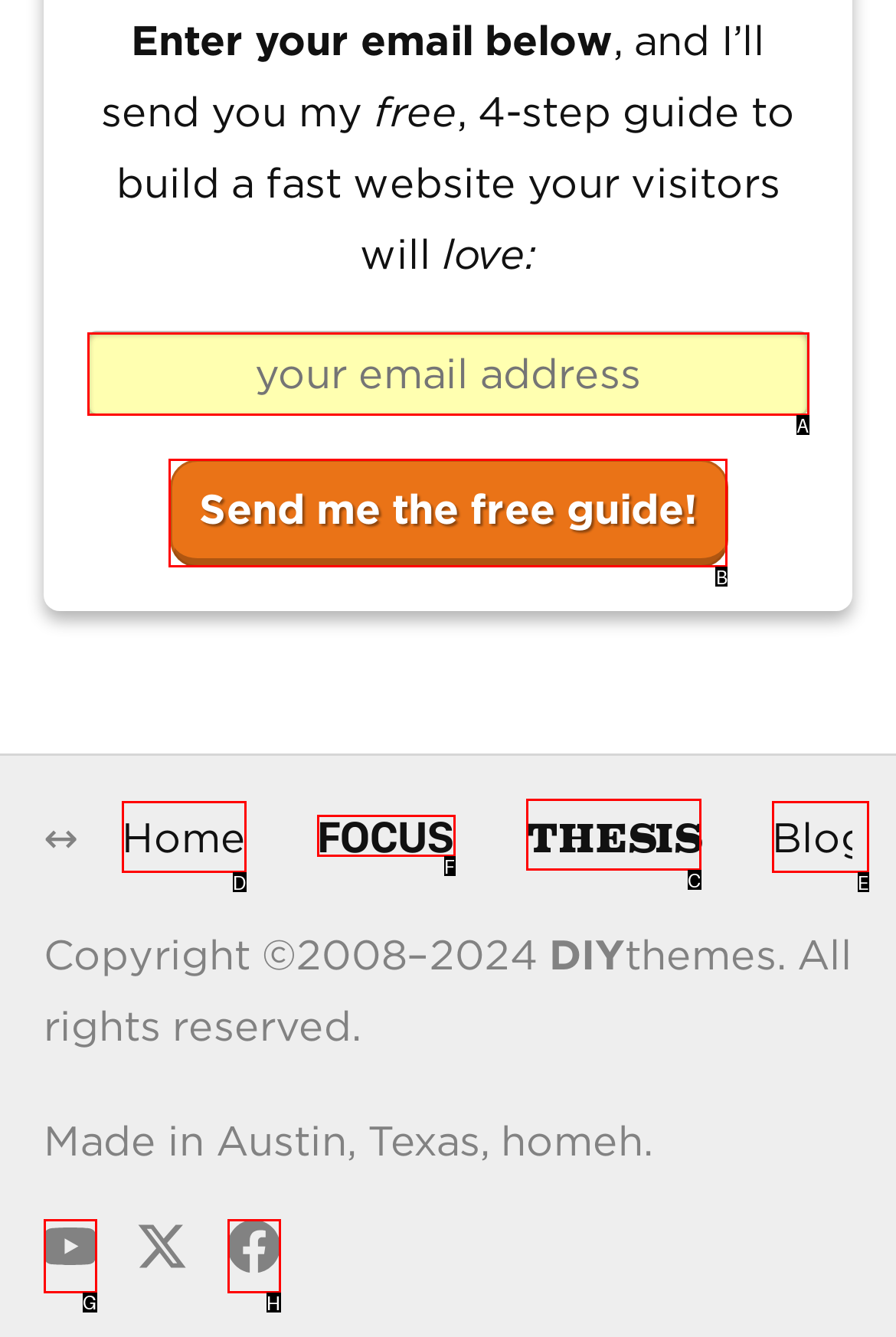Choose the letter that corresponds to the correct button to accomplish the task: Check the youtube channel
Reply with the letter of the correct selection only.

G